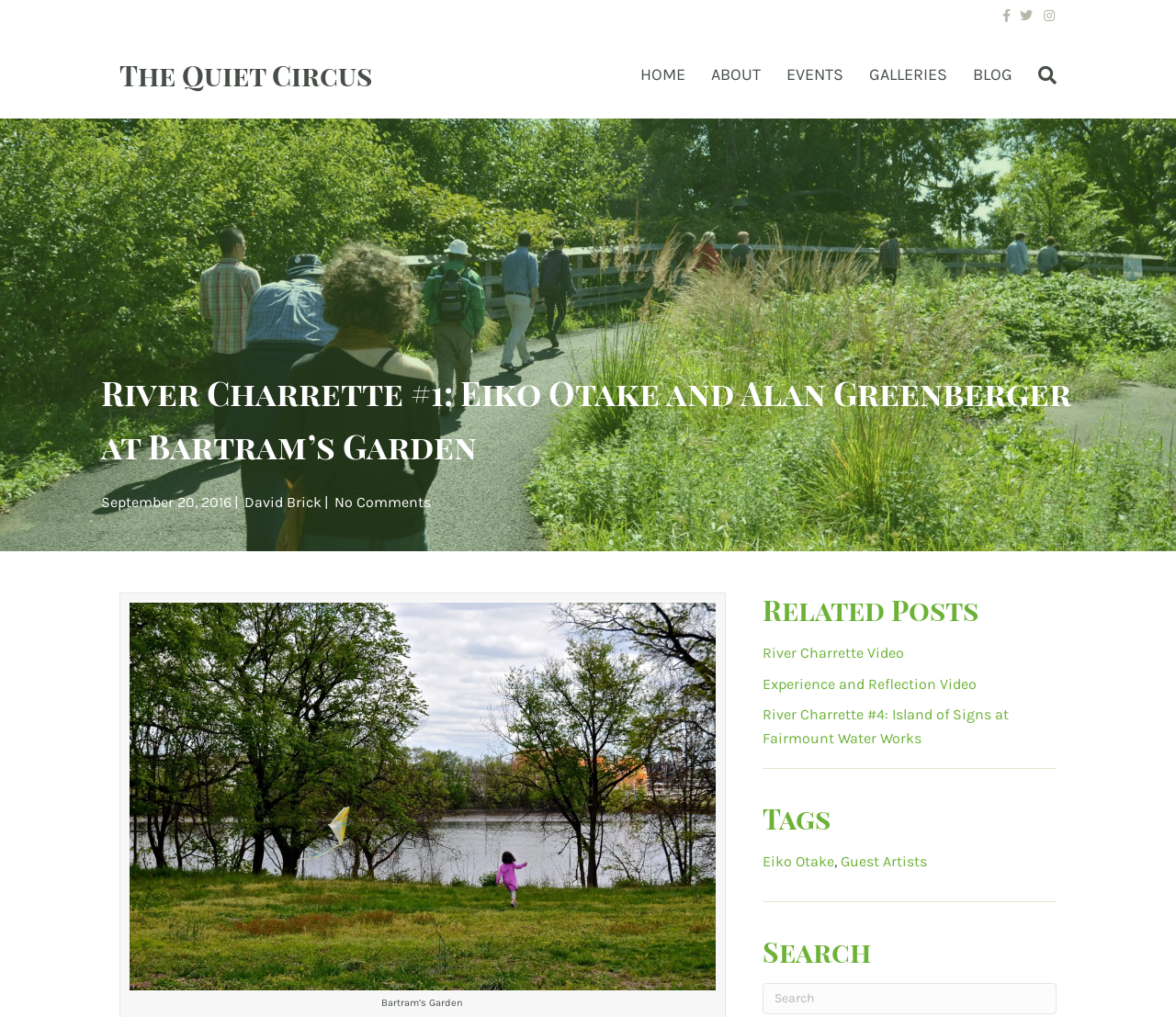Please provide the bounding box coordinates for the element that needs to be clicked to perform the following instruction: "Read the post by David Brick". The coordinates should be given as four float numbers between 0 and 1, i.e., [left, top, right, bottom].

[0.208, 0.485, 0.273, 0.503]